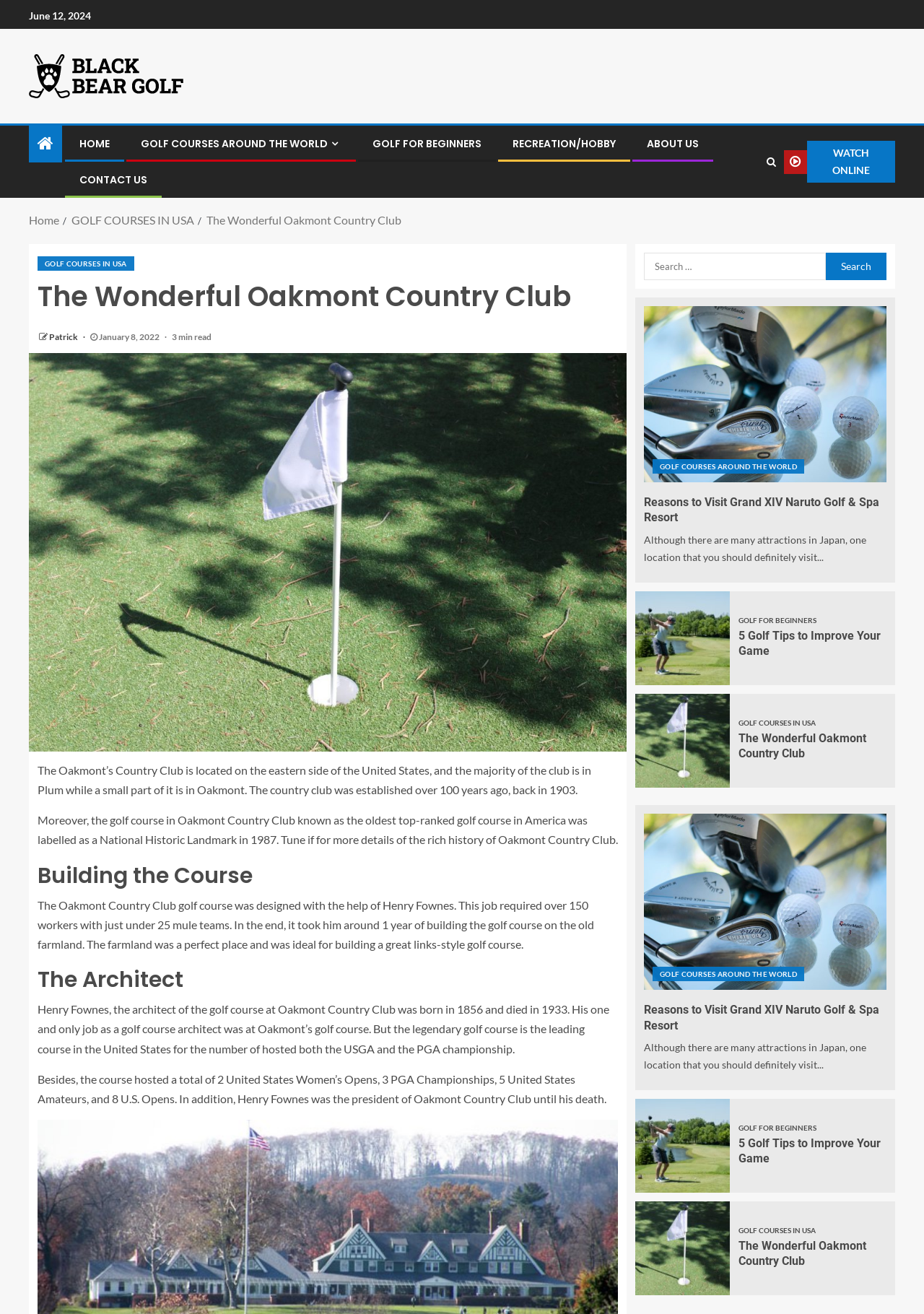What is the estimated reading time of the article?
From the details in the image, answer the question comprehensively.

I found the estimated reading time '3 min read' mentioned twice in the article, once in the main section and once in the complementary section. This information is located in the StaticText elements with bounding box coordinates [0.186, 0.252, 0.229, 0.26] and [0.716, 0.247, 0.759, 0.255] respectively.